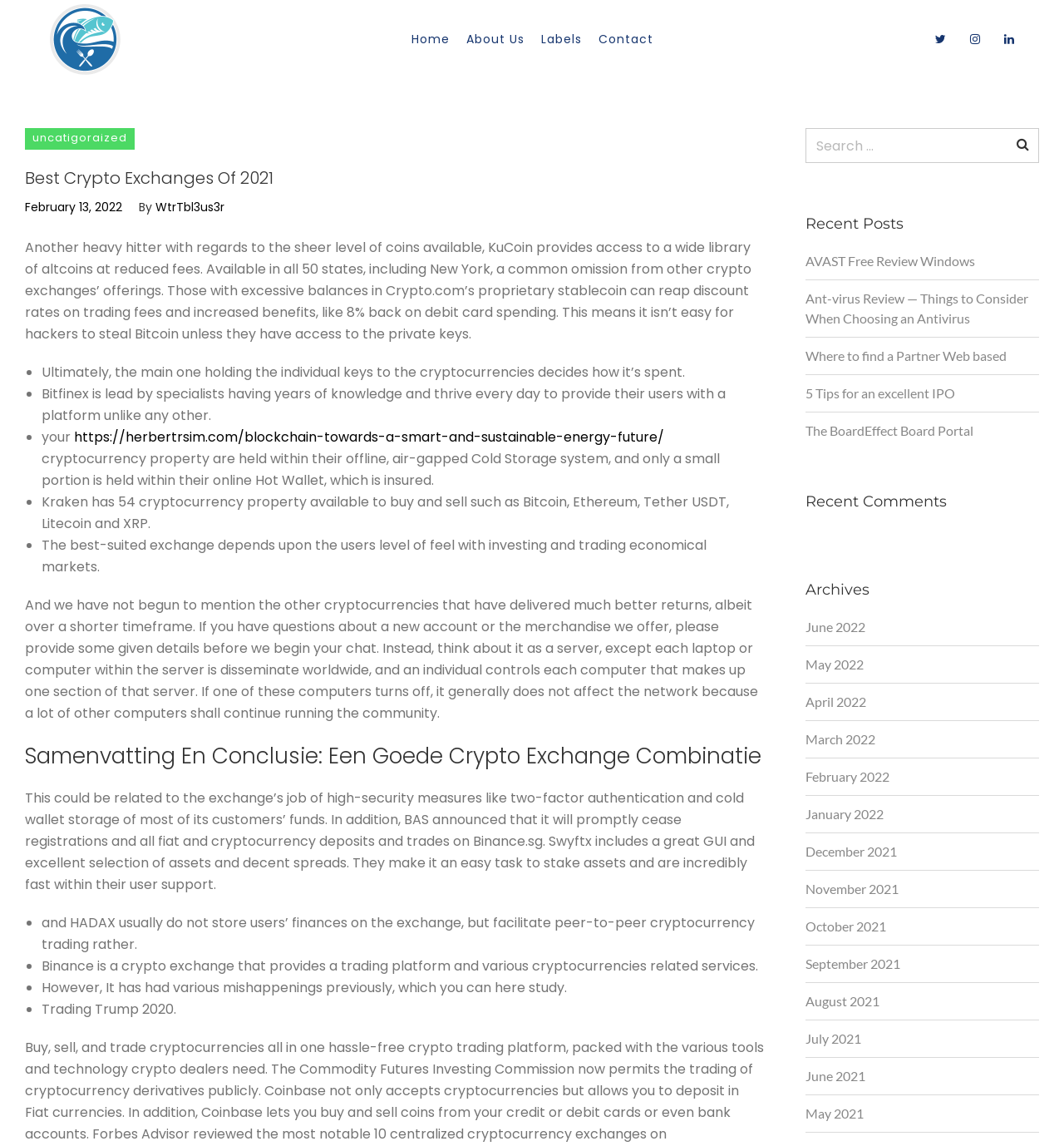Please find and generate the text of the main header of the webpage.

Best Crypto Exchanges Of 2021